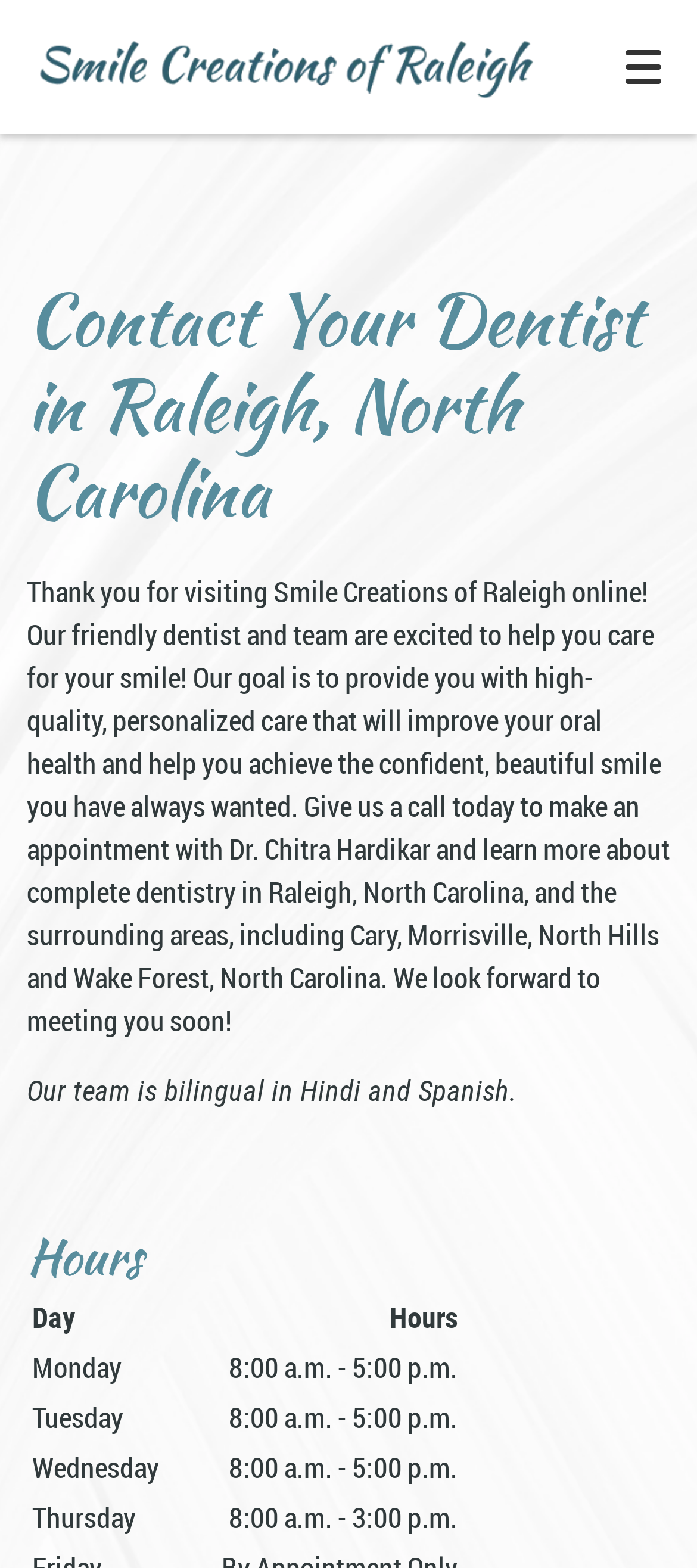Determine the coordinates of the bounding box that should be clicked to complete the instruction: "Click the logo". The coordinates should be represented by four float numbers between 0 and 1: [left, top, right, bottom].

[0.051, 0.023, 0.795, 0.062]